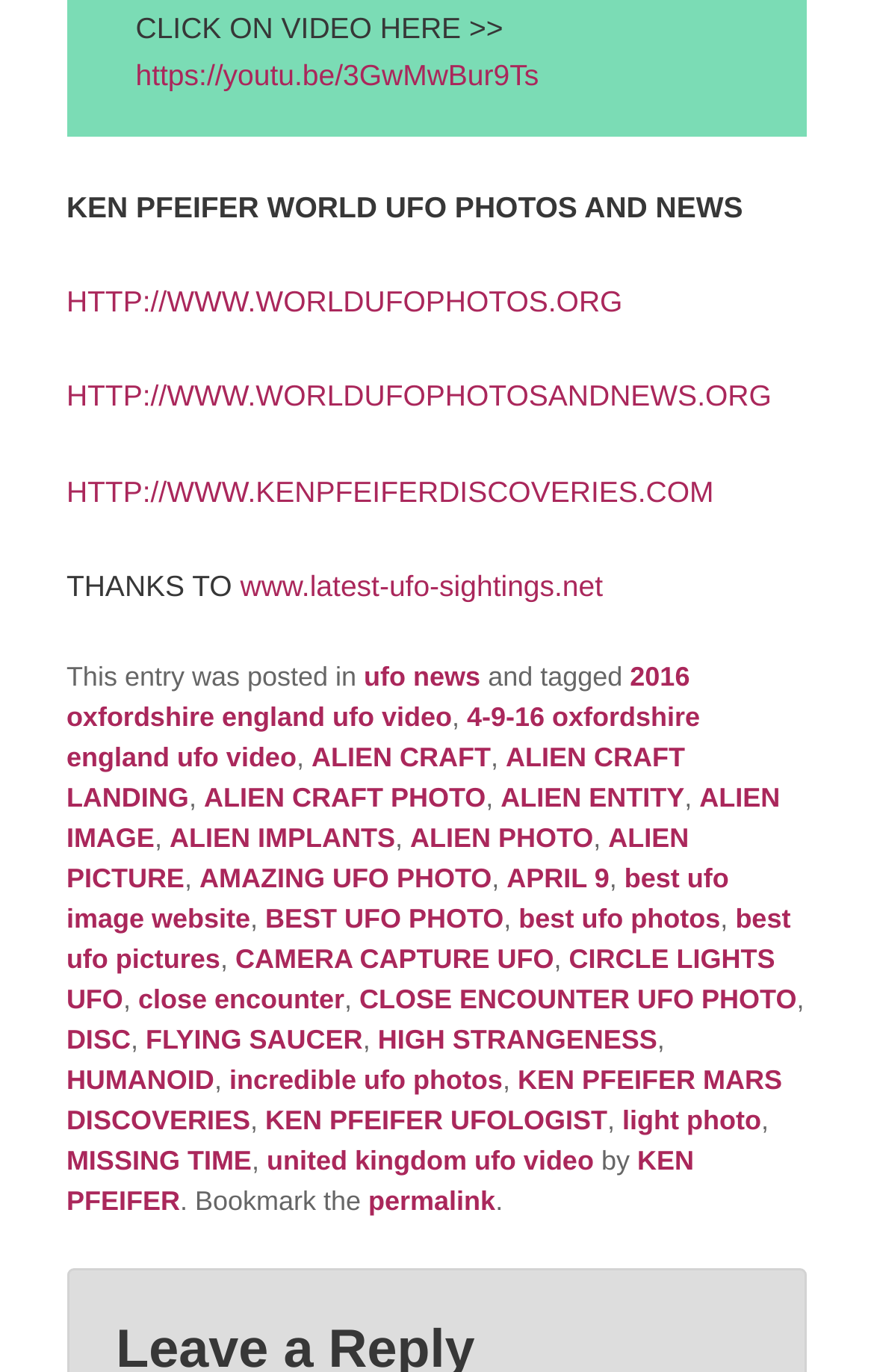Find the bounding box coordinates of the element to click in order to complete this instruction: "Check the permalink". The bounding box coordinates must be four float numbers between 0 and 1, denoted as [left, top, right, bottom].

[0.421, 0.864, 0.567, 0.887]